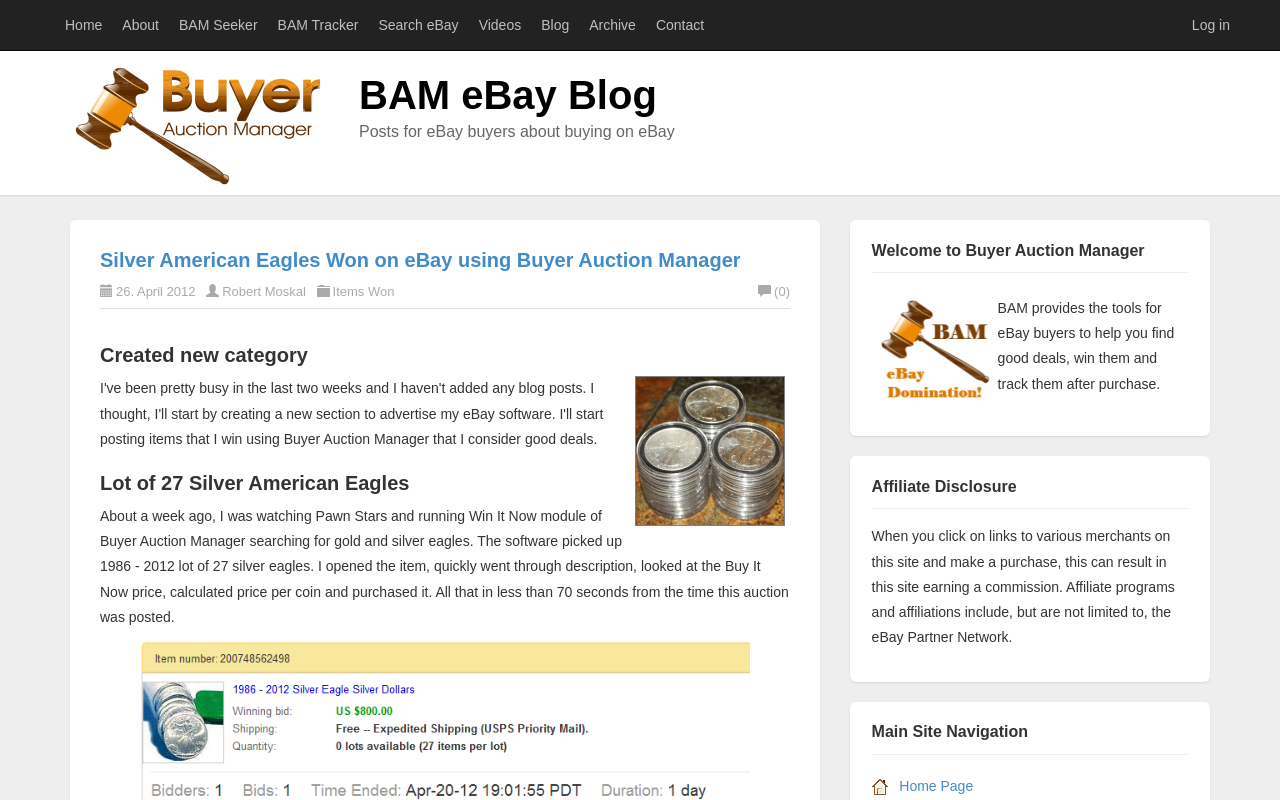Kindly determine the bounding box coordinates for the area that needs to be clicked to execute this instruction: "Search eBay".

[0.288, 0.0, 0.366, 0.062]